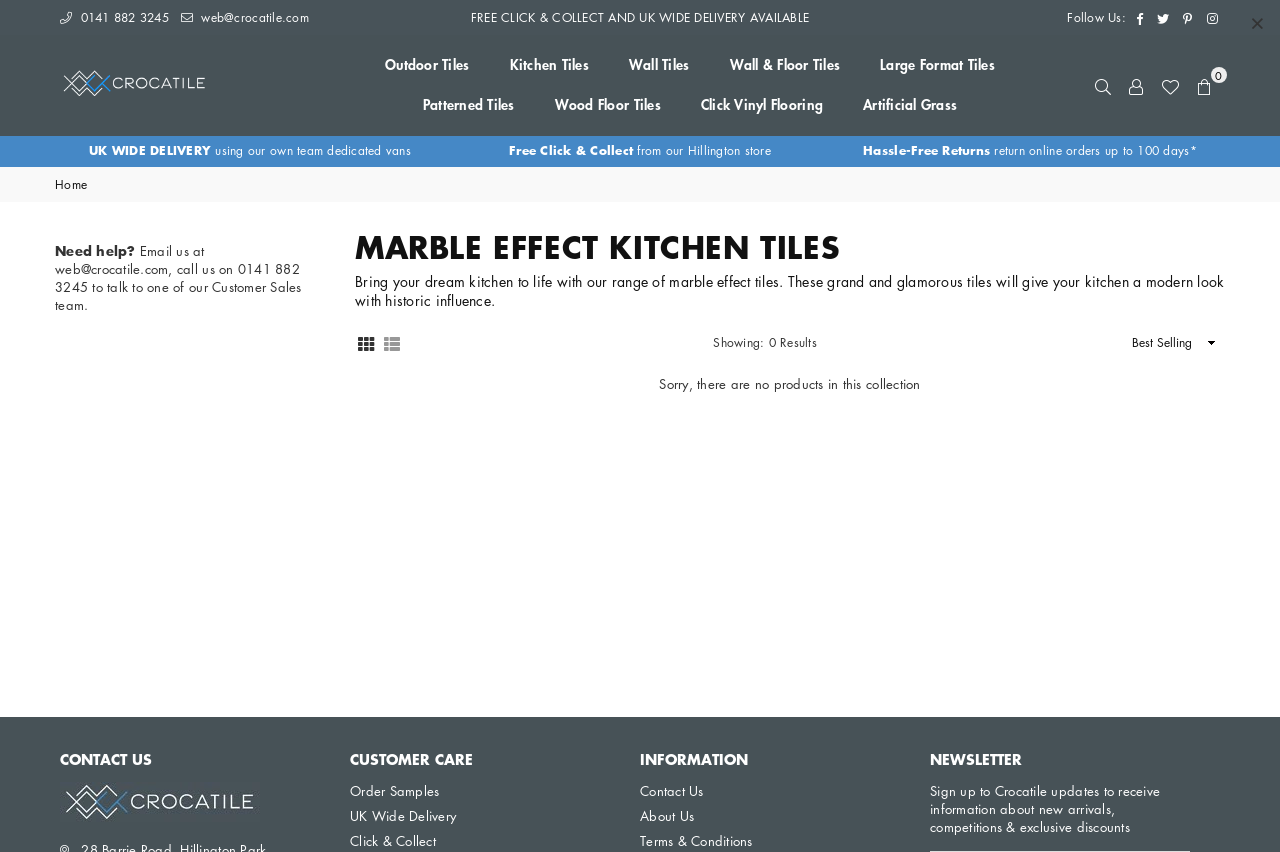Show the bounding box coordinates of the region that should be clicked to follow the instruction: "Visit the 'ICC-Angkor' page."

None